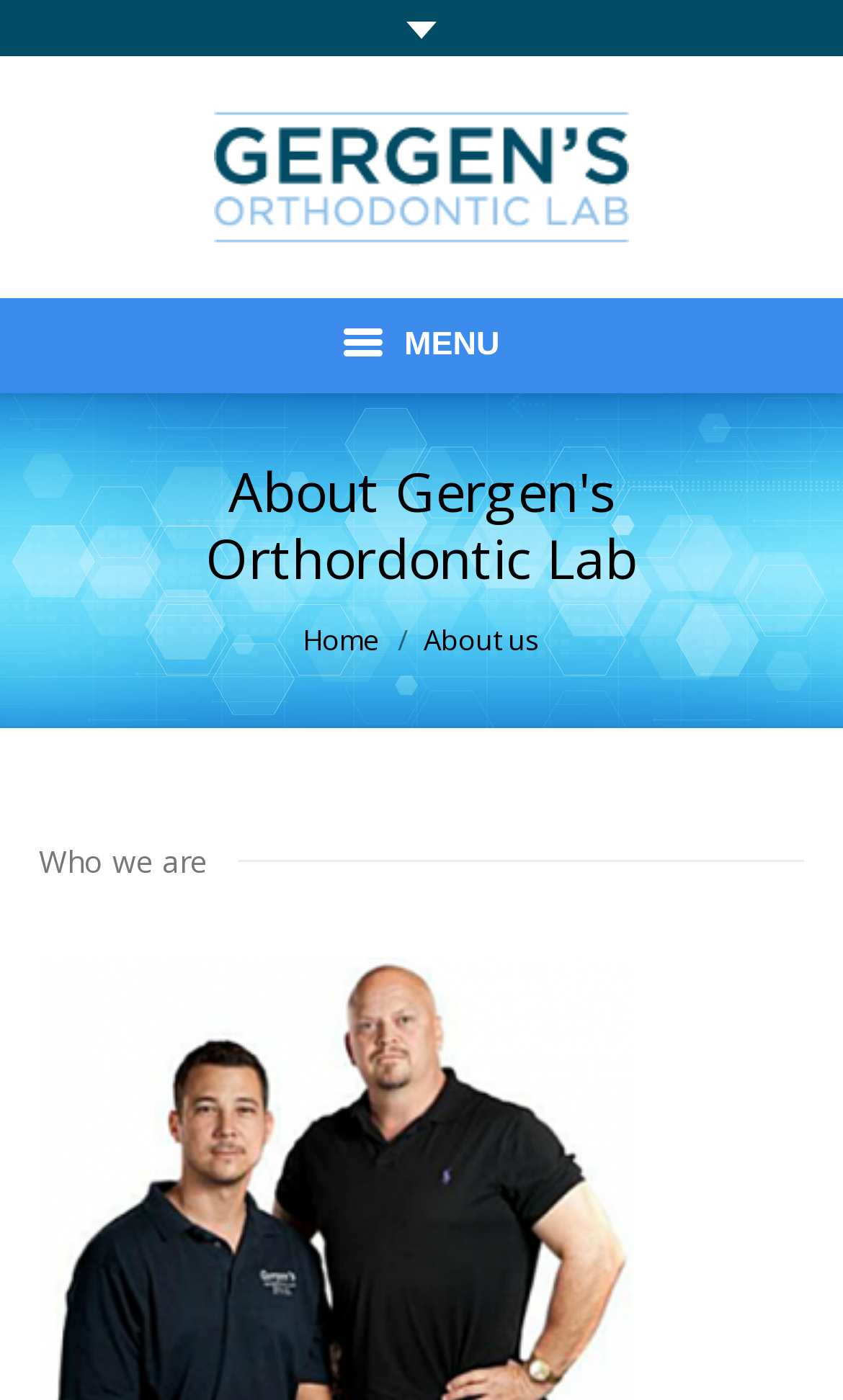Can you specify the bounding box coordinates for the region that should be clicked to fulfill this instruction: "Go to the Home page".

[0.051, 0.296, 0.949, 0.364]